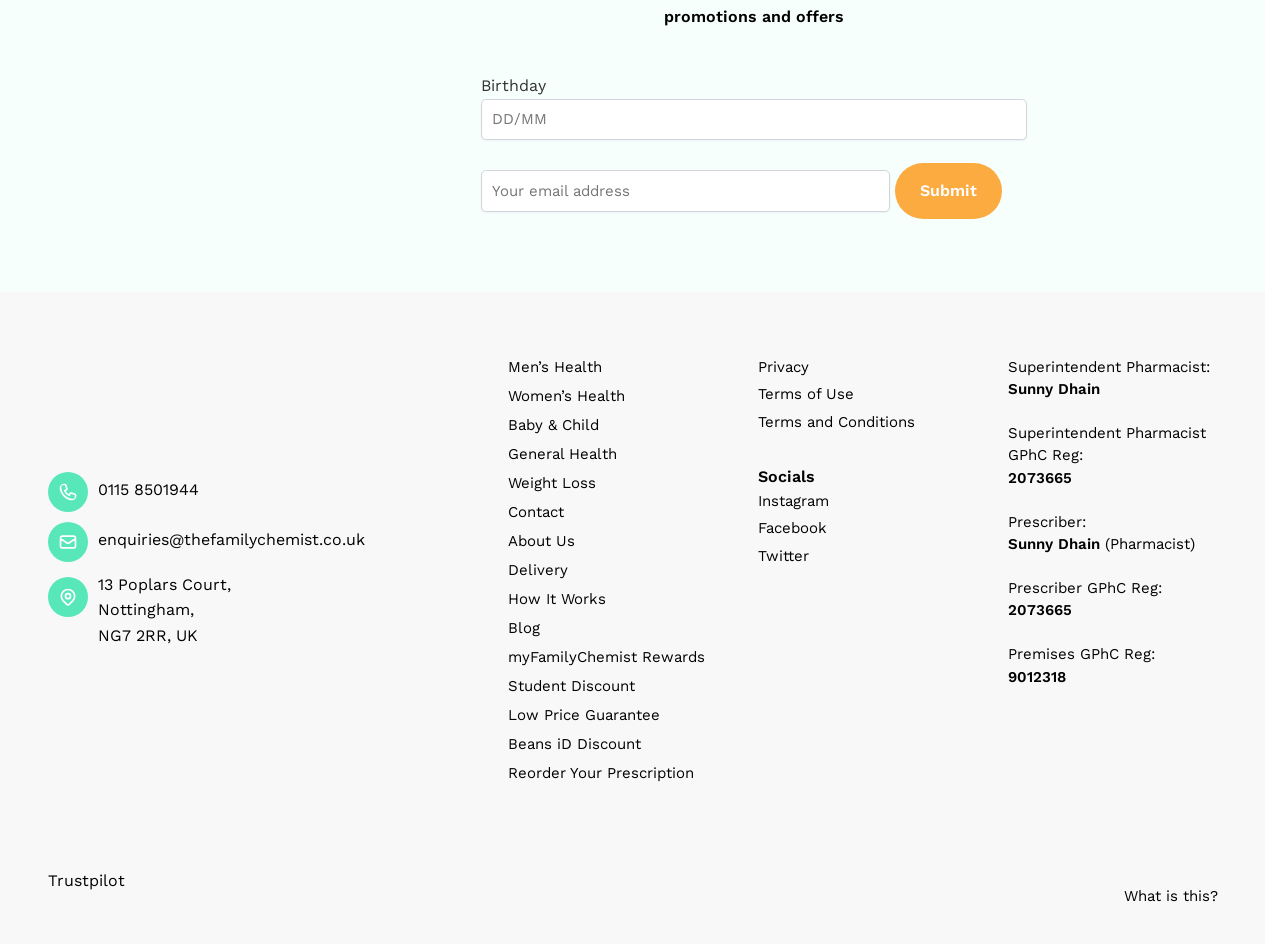Locate the bounding box coordinates of the region to be clicked to comply with the following instruction: "Click Read More". The coordinates must be four float numbers between 0 and 1, in the form [left, top, right, bottom].

None